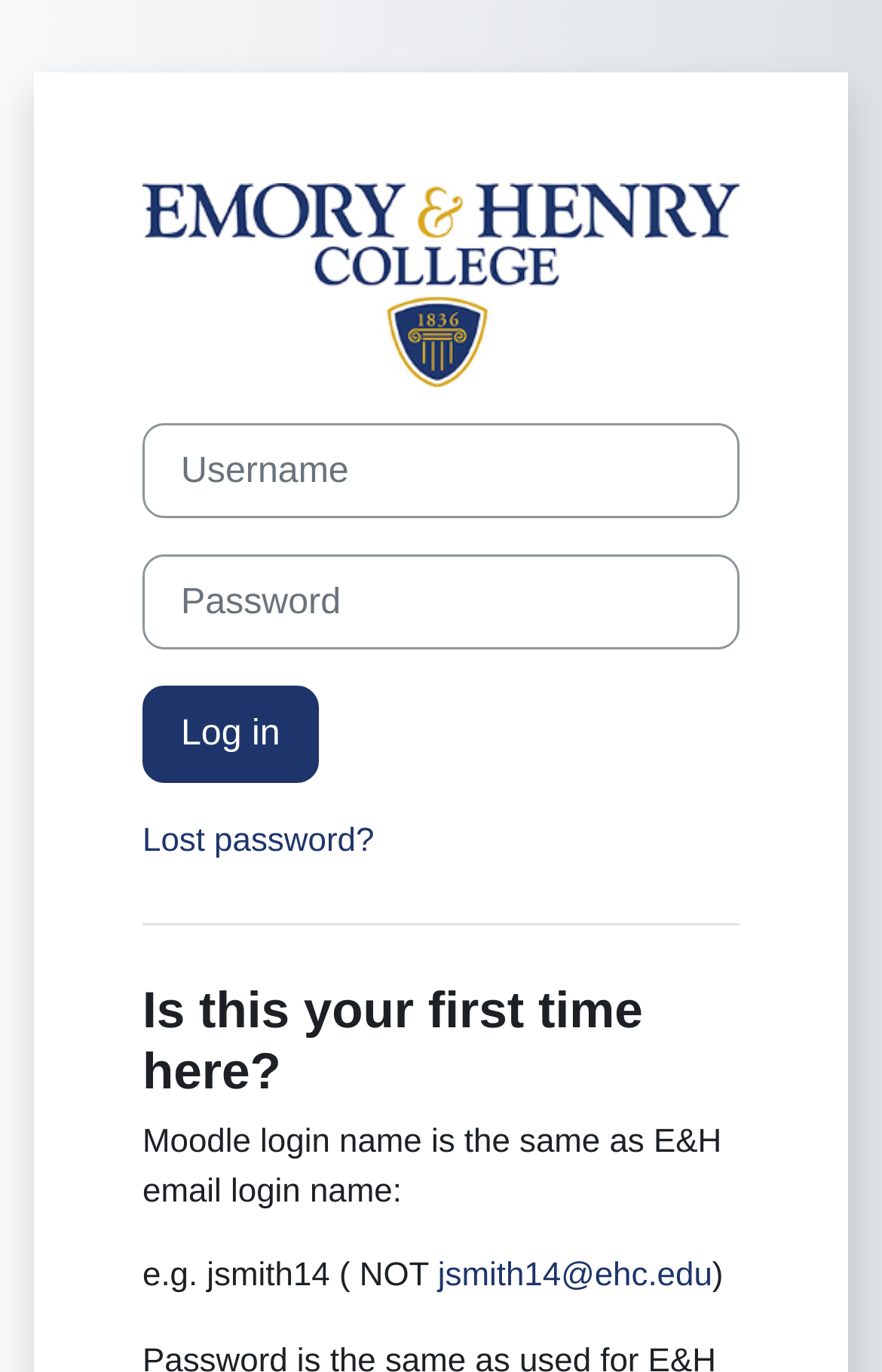What is the content of the heading above the 'Username' label?
Look at the image and provide a detailed response to the question.

The heading above the 'Username' label is 'Log in to Moodle', as indicated by its position and the text.